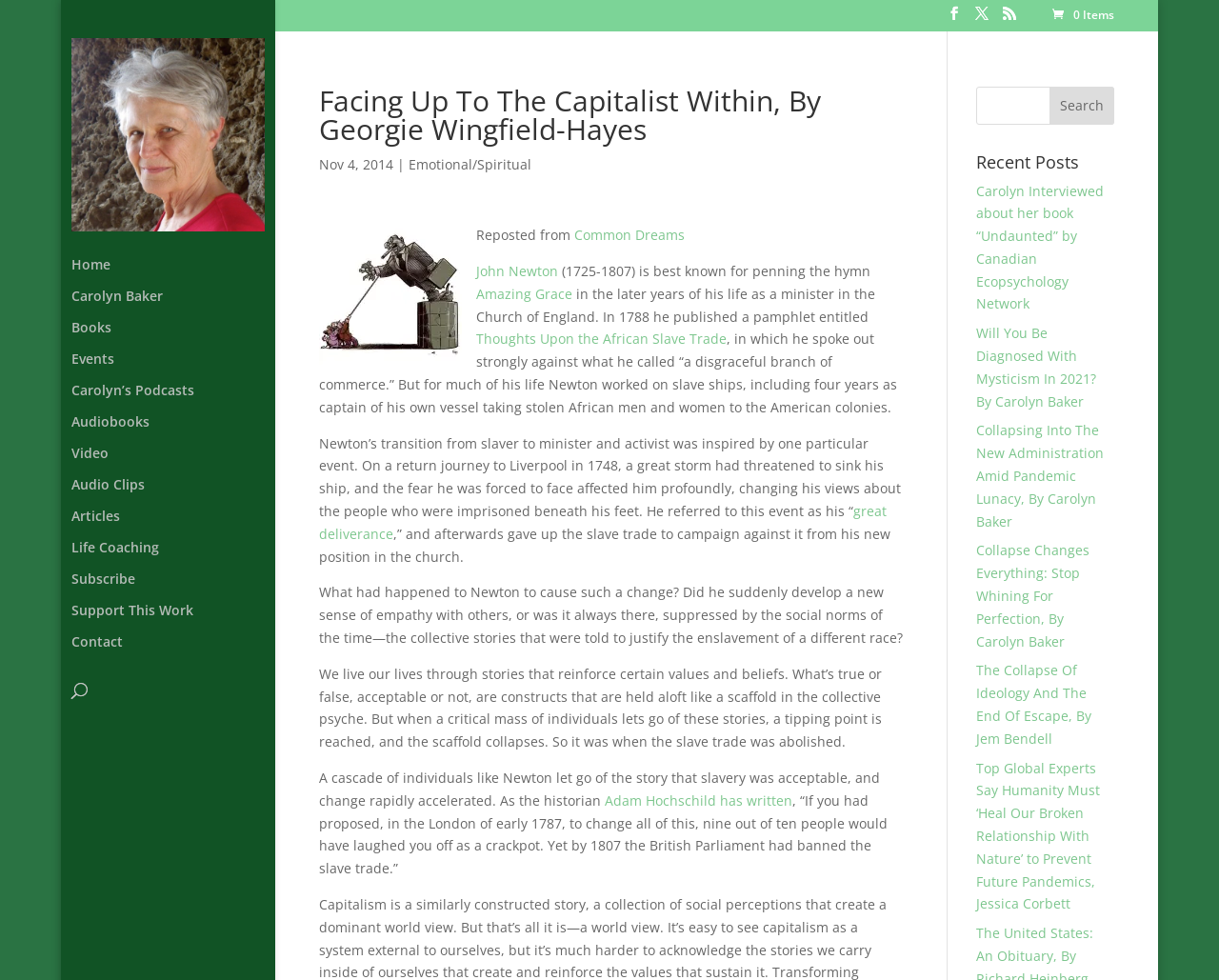Determine the main heading text of the webpage.

Facing Up To The Capitalist Within, By Georgie Wingfield-Hayes